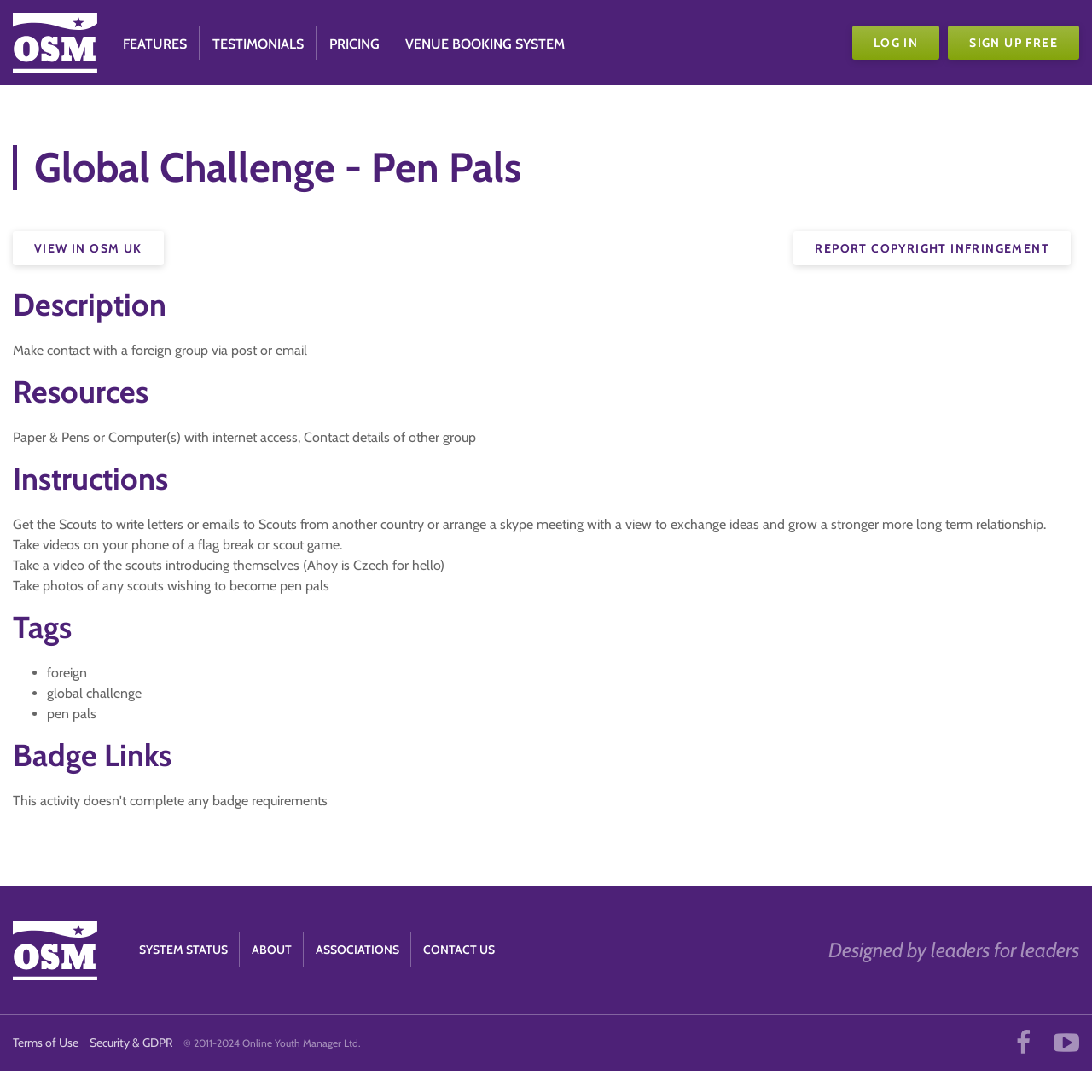From the element description: "Contact Us", extract the bounding box coordinates of the UI element. The coordinates should be expressed as four float numbers between 0 and 1, in the order [left, top, right, bottom].

[0.388, 0.854, 0.453, 0.886]